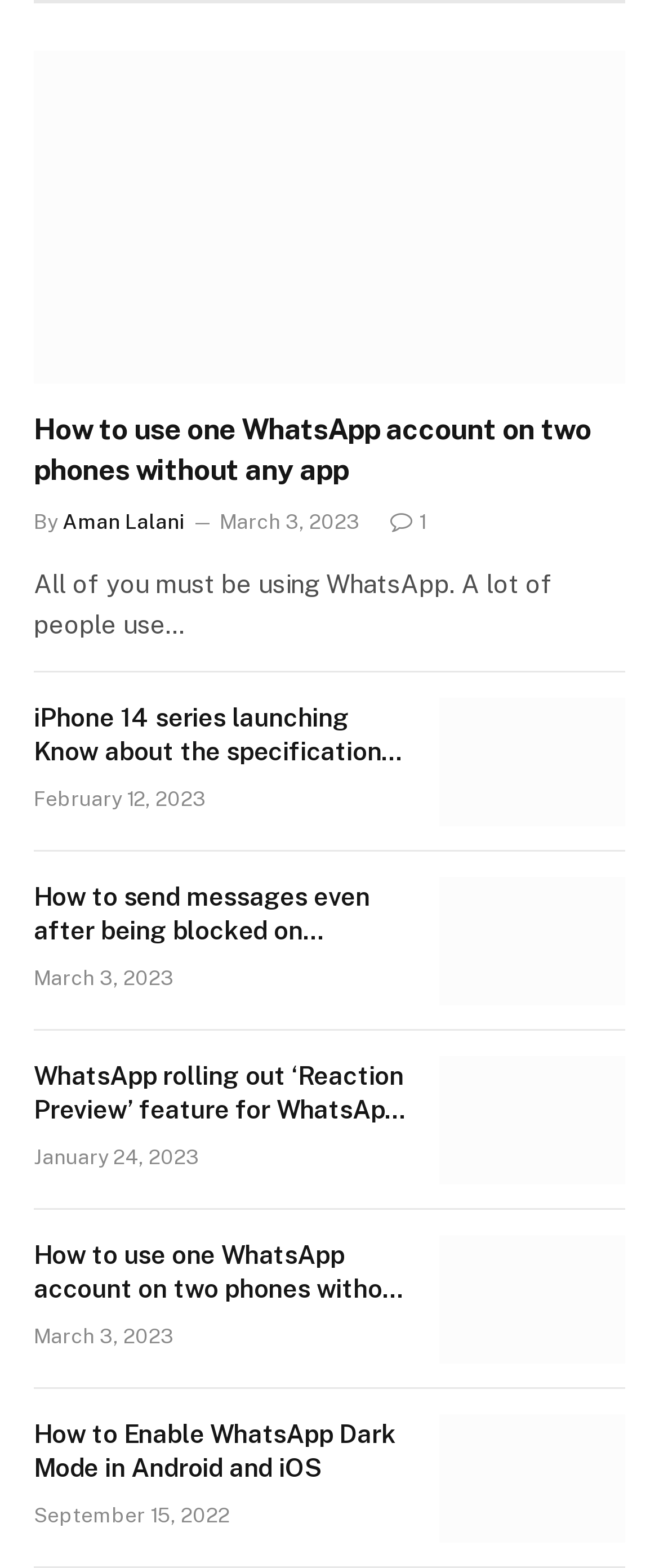Analyze the image and provide a detailed answer to the question: What is the title of the first article?

I looked at the first article on the webpage and found the title 'How to use one WhatsApp account on two phones without any app' which is a link and also a heading.